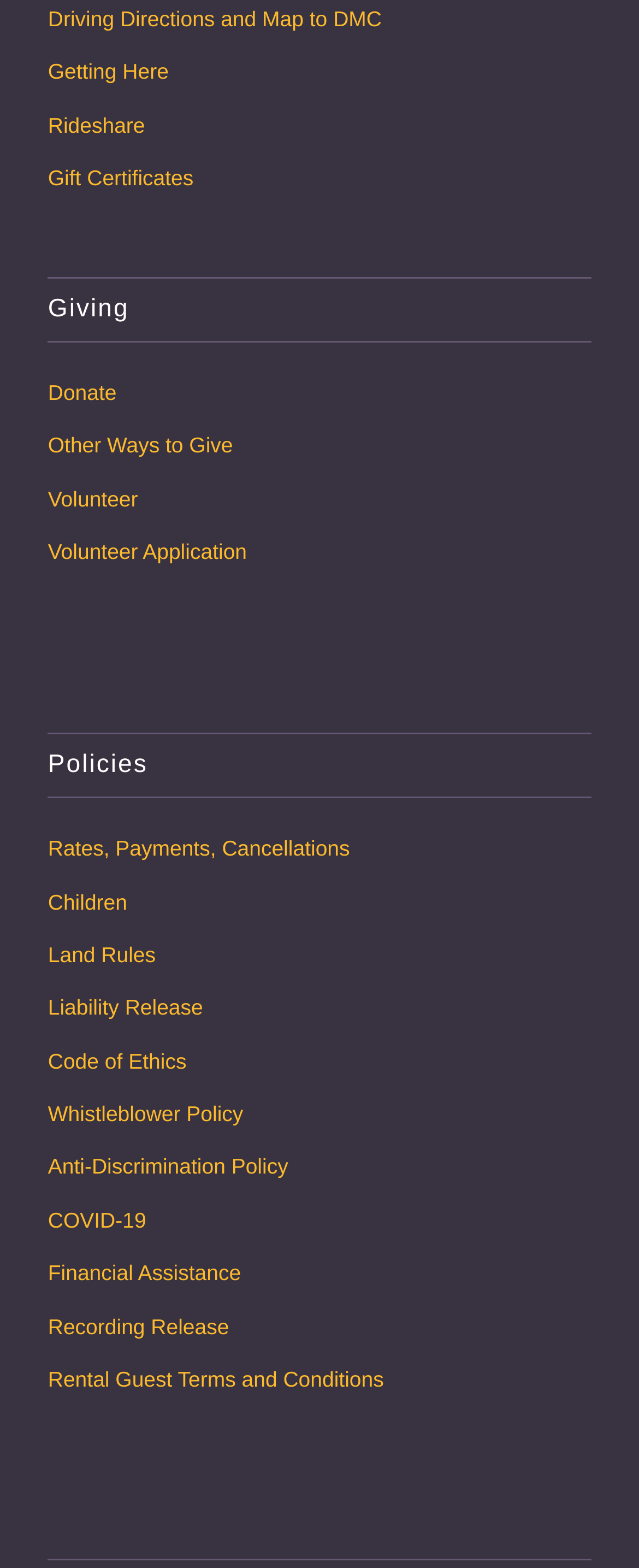How many links are under 'Giving'?
Based on the content of the image, thoroughly explain and answer the question.

Under the 'Giving' heading, I counted four link elements: 'Donate', 'Other Ways to Give', 'Volunteer', and 'Volunteer Application'. These links have bounding box coordinates [0.075, 0.234, 0.925, 0.268], [0.075, 0.268, 0.925, 0.302], [0.075, 0.302, 0.925, 0.336], and [0.075, 0.336, 0.925, 0.37], respectively.